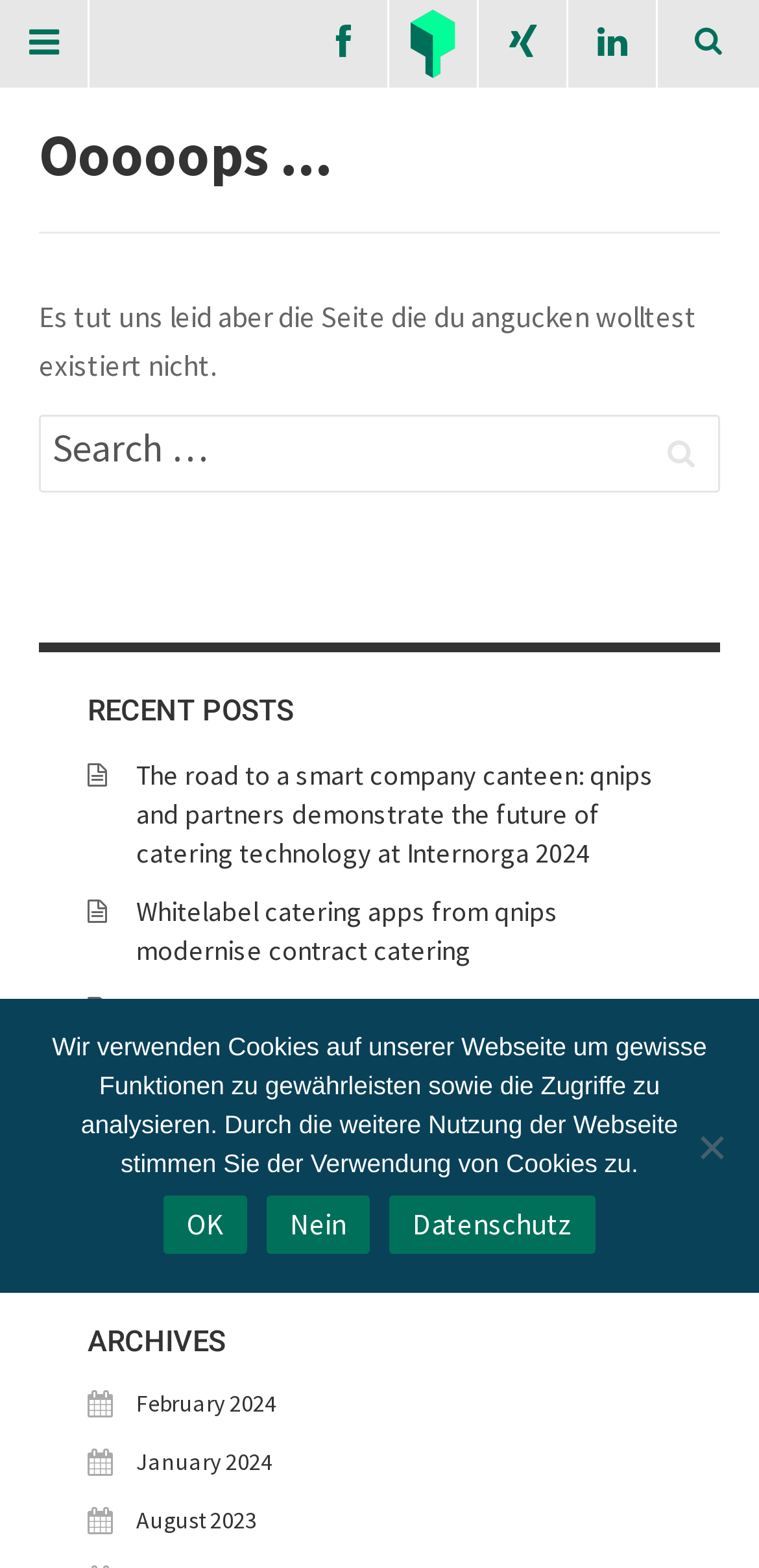Can you provide the bounding box coordinates for the element that should be clicked to implement the instruction: "View the archives for February 2024"?

[0.179, 0.885, 0.364, 0.904]